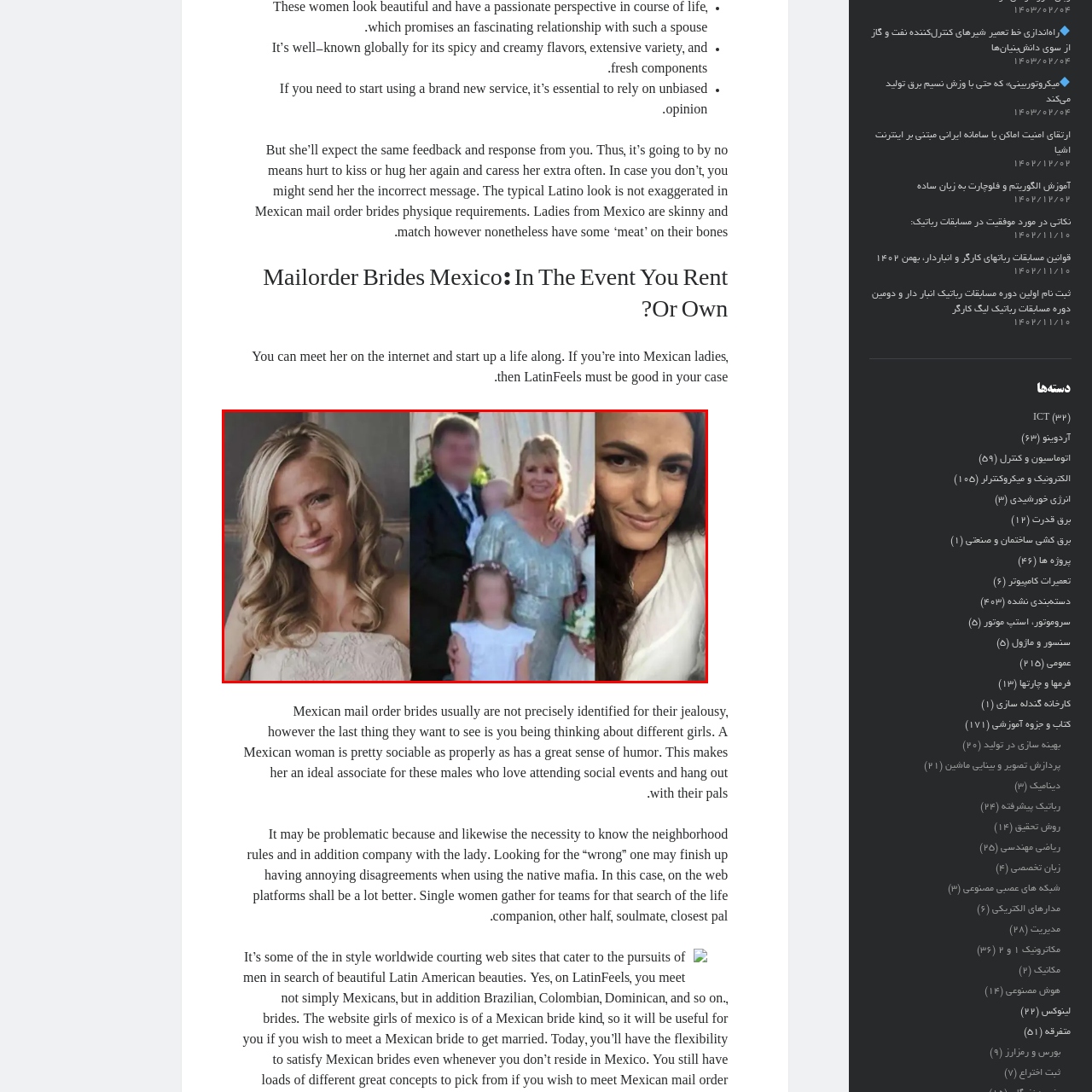Pay special attention to the segment of the image inside the red box and offer a detailed answer to the question that follows, based on what you see: How many people are in the center image?

The caption states that the center image 'captures a moment at a celebratory event, highlighting a glamorous woman in a shiny silver dress, surrounded by family, including a child in a white dress', implying that there are at least two people in the center image, the woman and the child.